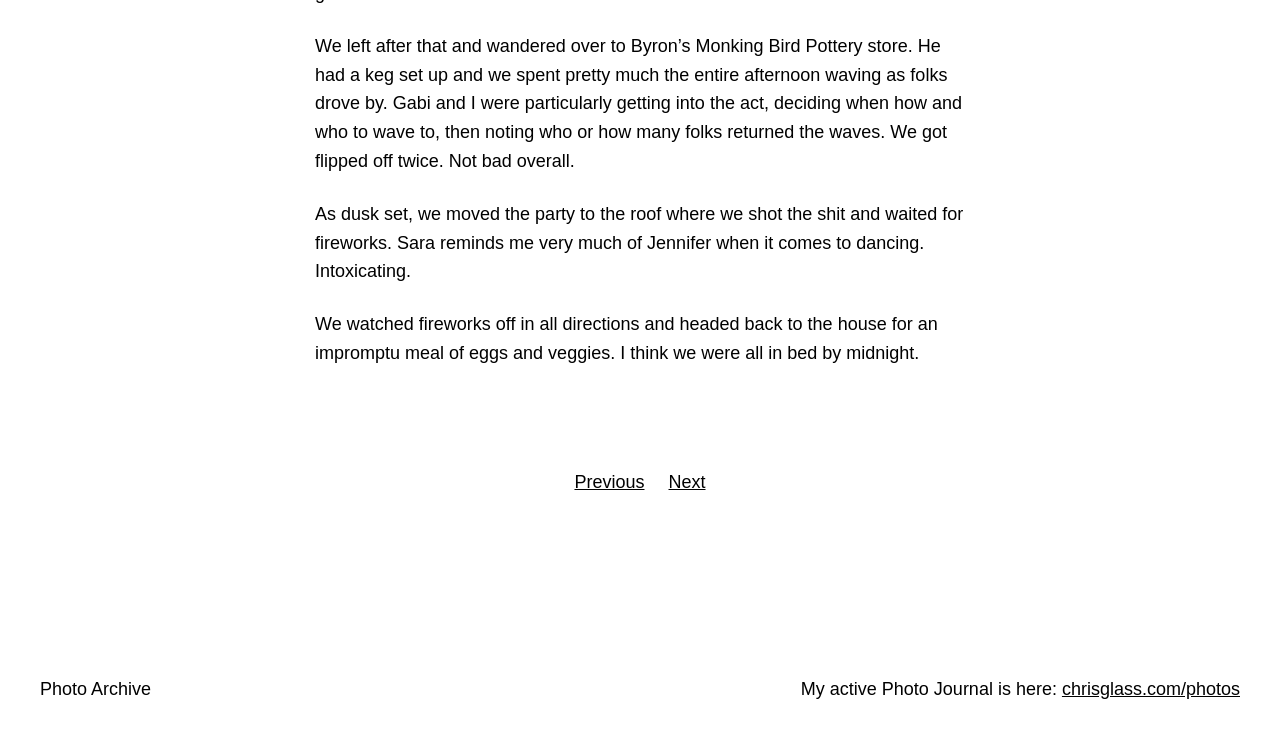Using the description "Photo Archive", locate and provide the bounding box of the UI element.

[0.031, 0.908, 0.118, 0.935]